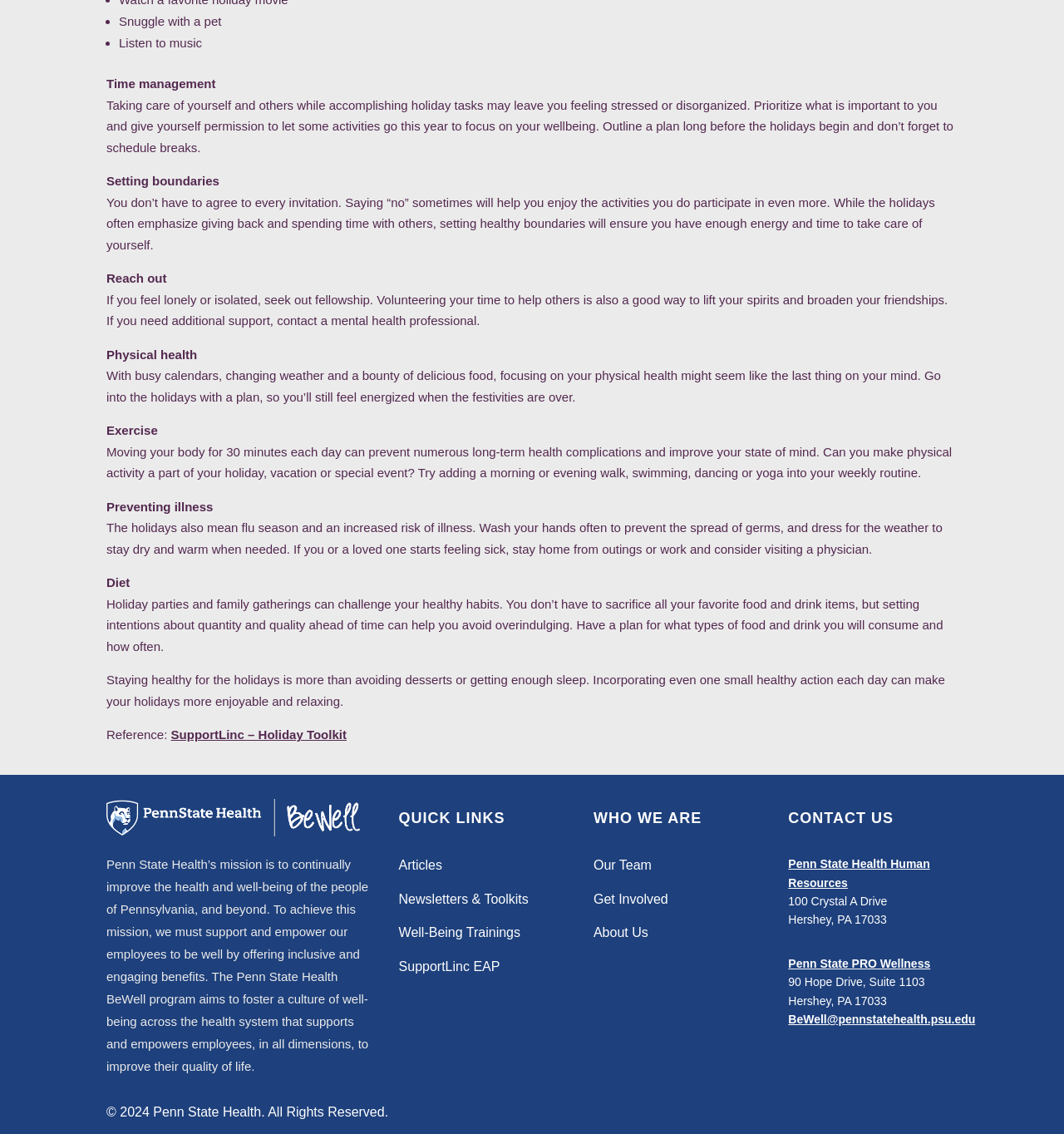Find the bounding box coordinates for the HTML element described in this sentence: "Penn State Health Human Resources". Provide the coordinates as four float numbers between 0 and 1, in the format [left, top, right, bottom].

[0.741, 0.756, 0.874, 0.784]